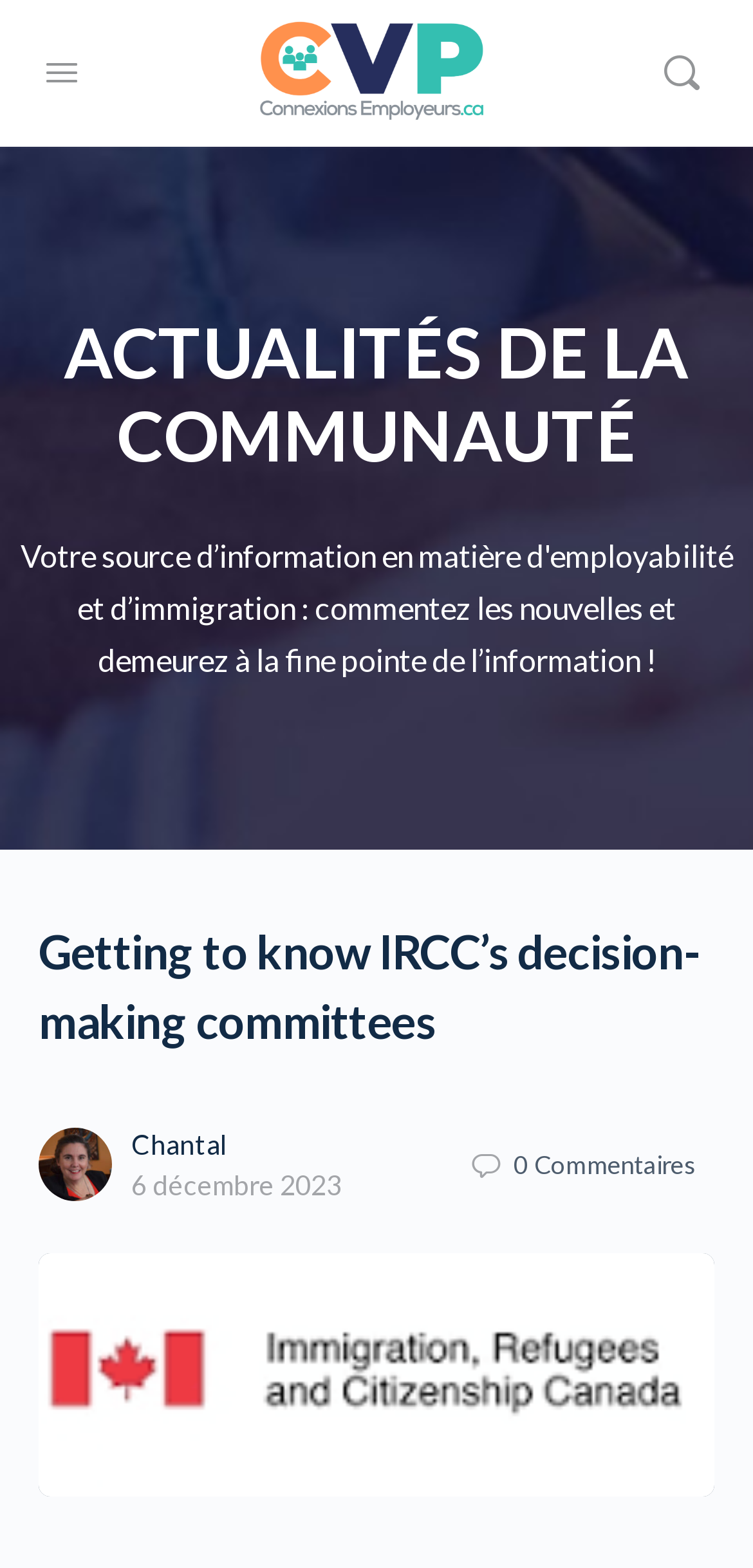Answer in one word or a short phrase: 
What is the name of the community?

Communauté virtuelle de pratique